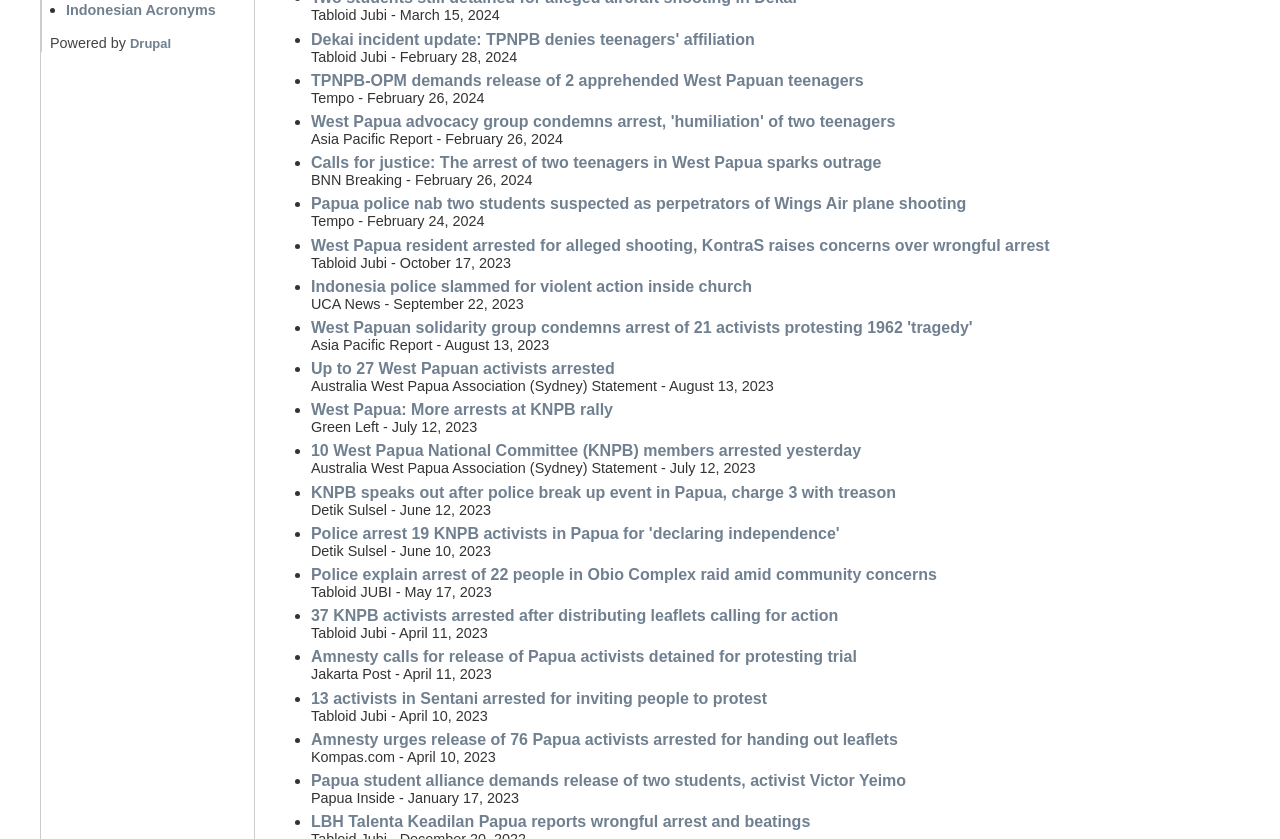Pinpoint the bounding box coordinates of the element to be clicked to execute the instruction: "Click on 'West Papua advocacy group condemns arrest, 'humiliation' of two teenagers'".

[0.243, 0.135, 0.699, 0.155]